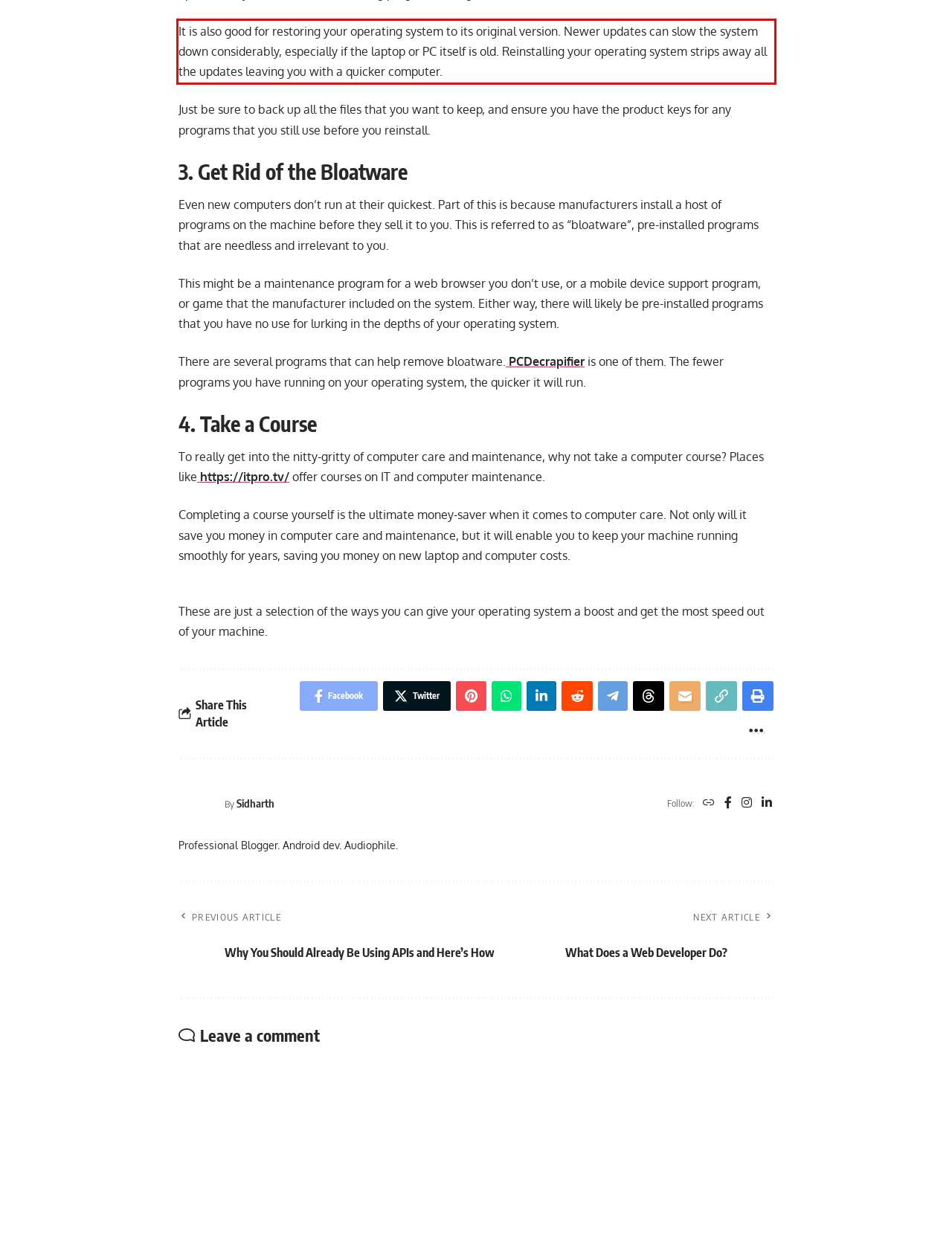In the screenshot of the webpage, find the red bounding box and perform OCR to obtain the text content restricted within this red bounding box.

It is also good for restoring your operating system to its original version. Newer updates can slow the system down considerably, especially if the laptop or PC itself is old. Reinstalling your operating system strips away all the updates leaving you with a quicker computer.